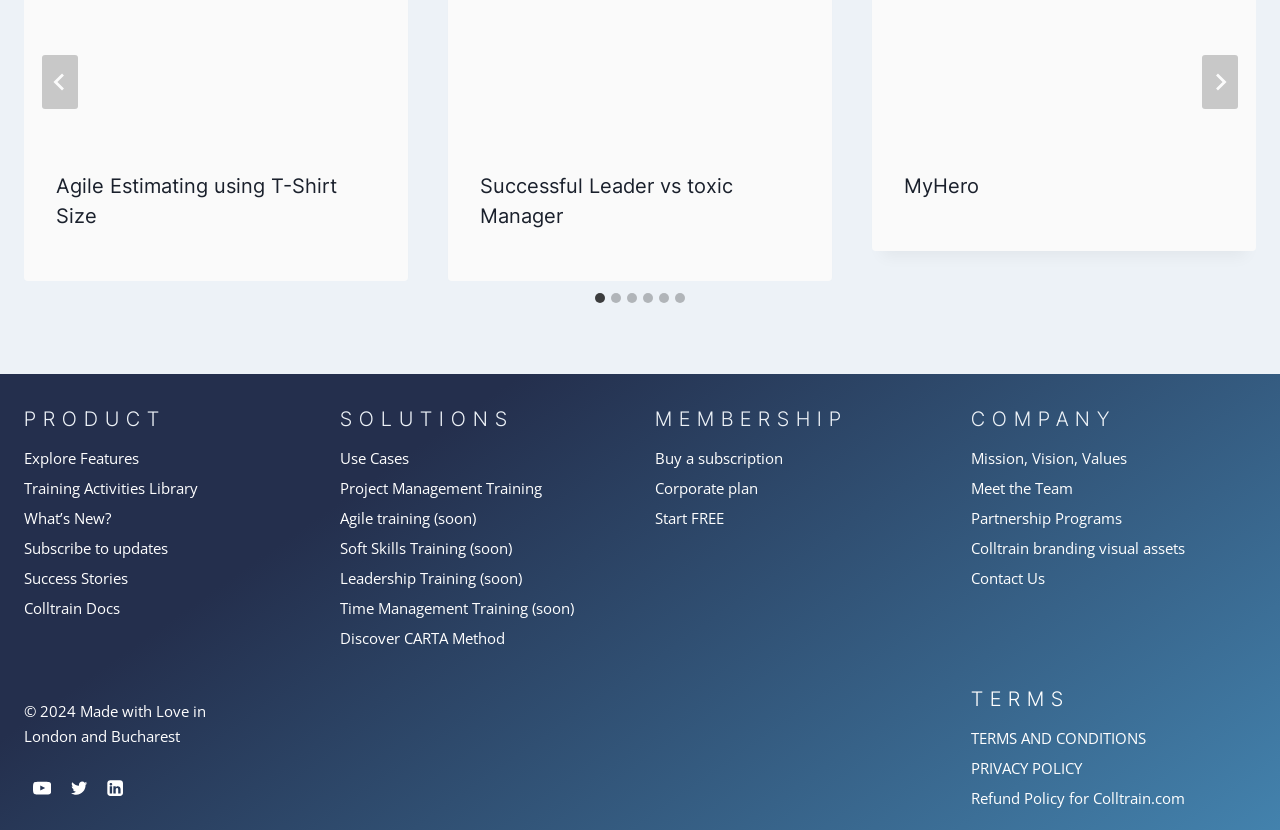Please provide a comprehensive response to the question based on the details in the image: What is the purpose of the 'Go to last slide' button?

The 'Go to last slide' button is located at the top left corner of the webpage, and its purpose is to allow users to quickly navigate to the last slide of the presentation. This button is likely part of a slideshow or presentation feature on the webpage.